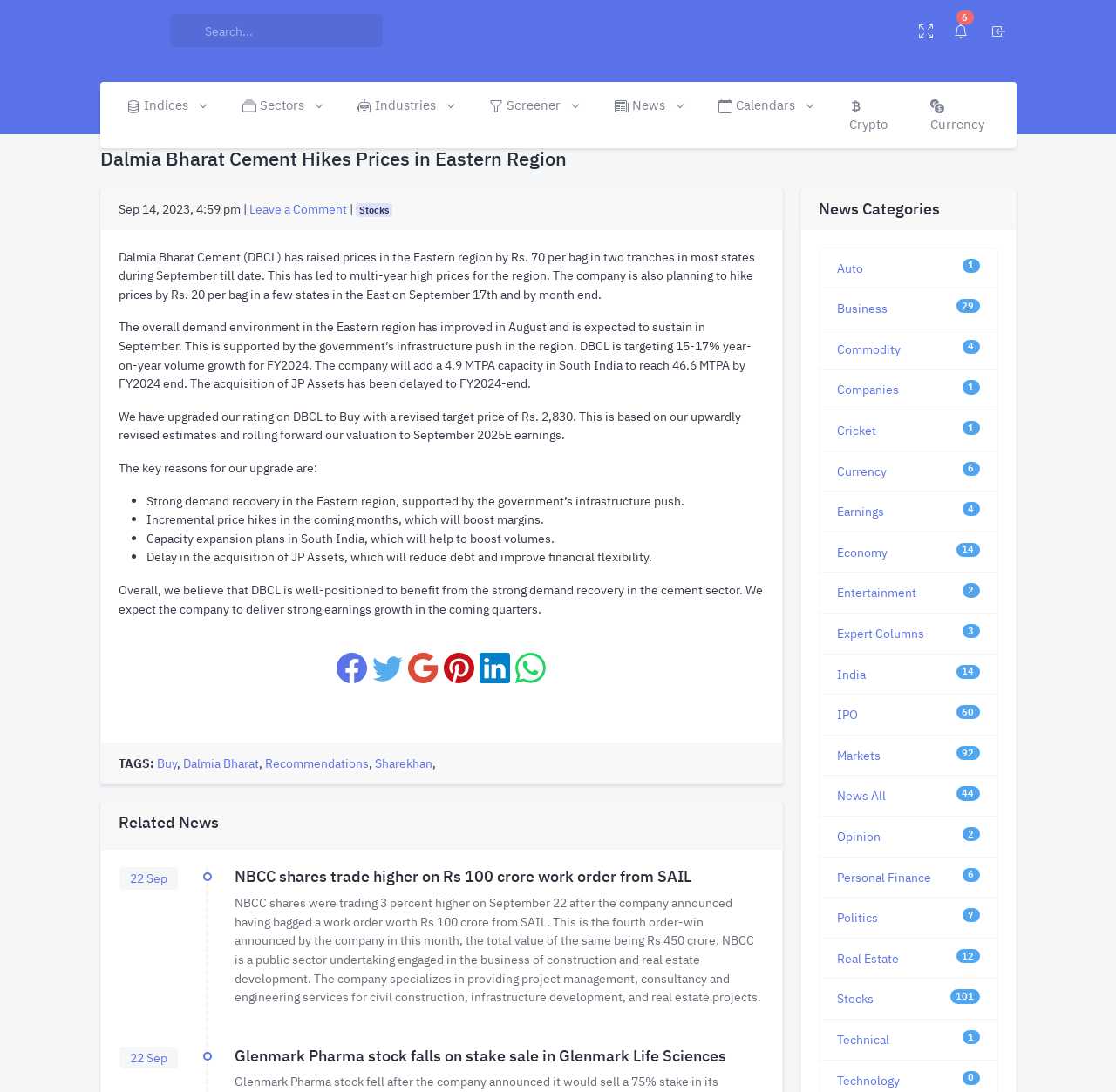Given the description "1Auto", provide the bounding box coordinates of the corresponding UI element.

[0.75, 0.237, 0.773, 0.253]